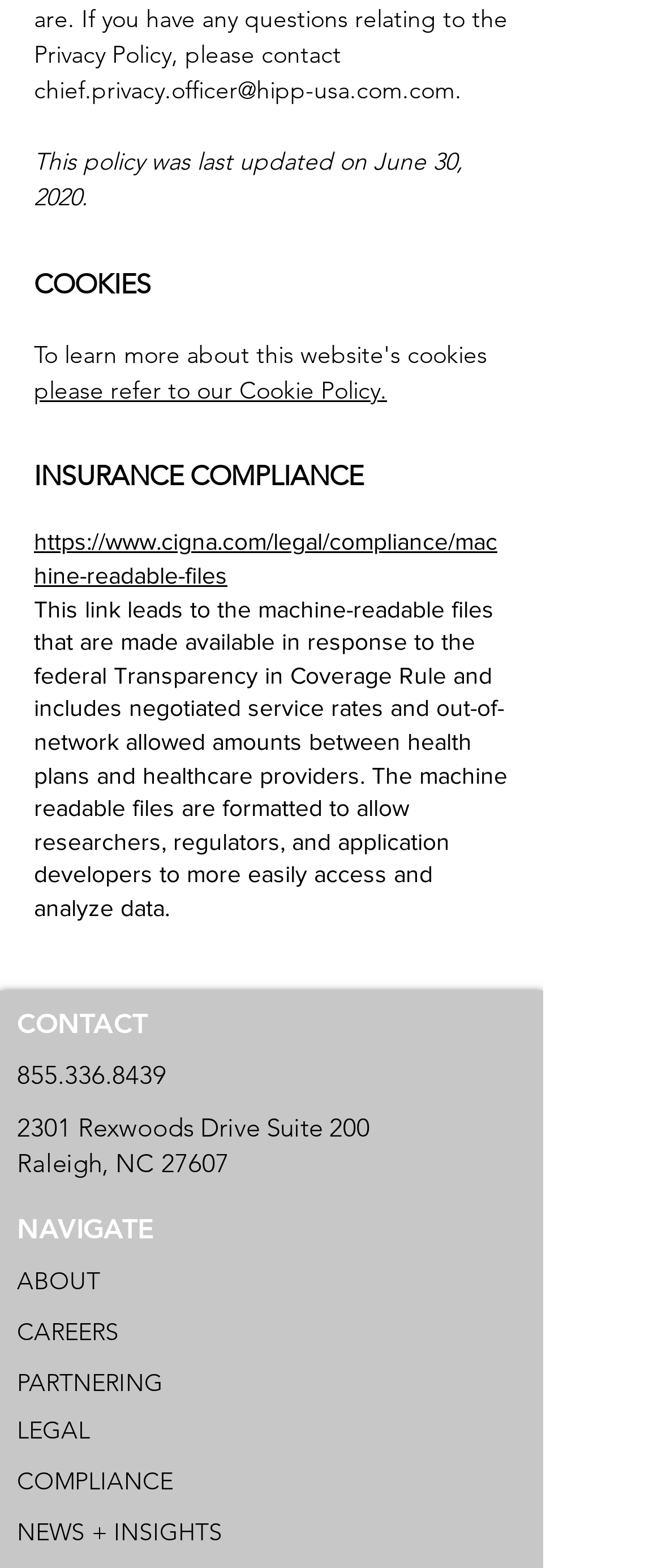Given the element description LEGAL, predict the bounding box coordinates for the UI element in the webpage screenshot. The format should be (top-left x, top-left y, bottom-right x, bottom-right y), and the values should be between 0 and 1.

[0.026, 0.897, 0.169, 0.928]